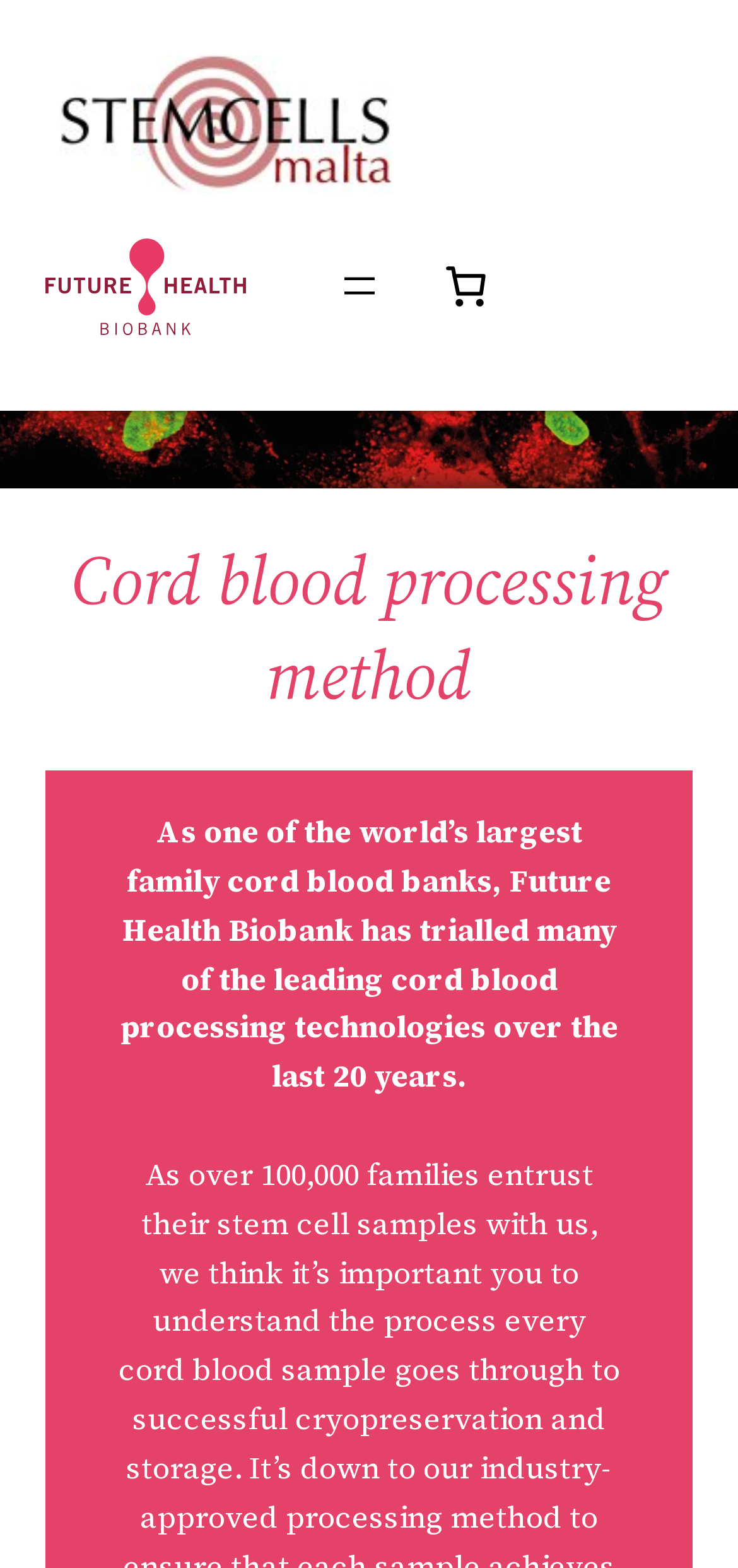Refer to the image and provide an in-depth answer to the question: 
How many items are in the cart?

The button '0 items in cart, total price of $0.00' indicates that there are 0 items in the cart.